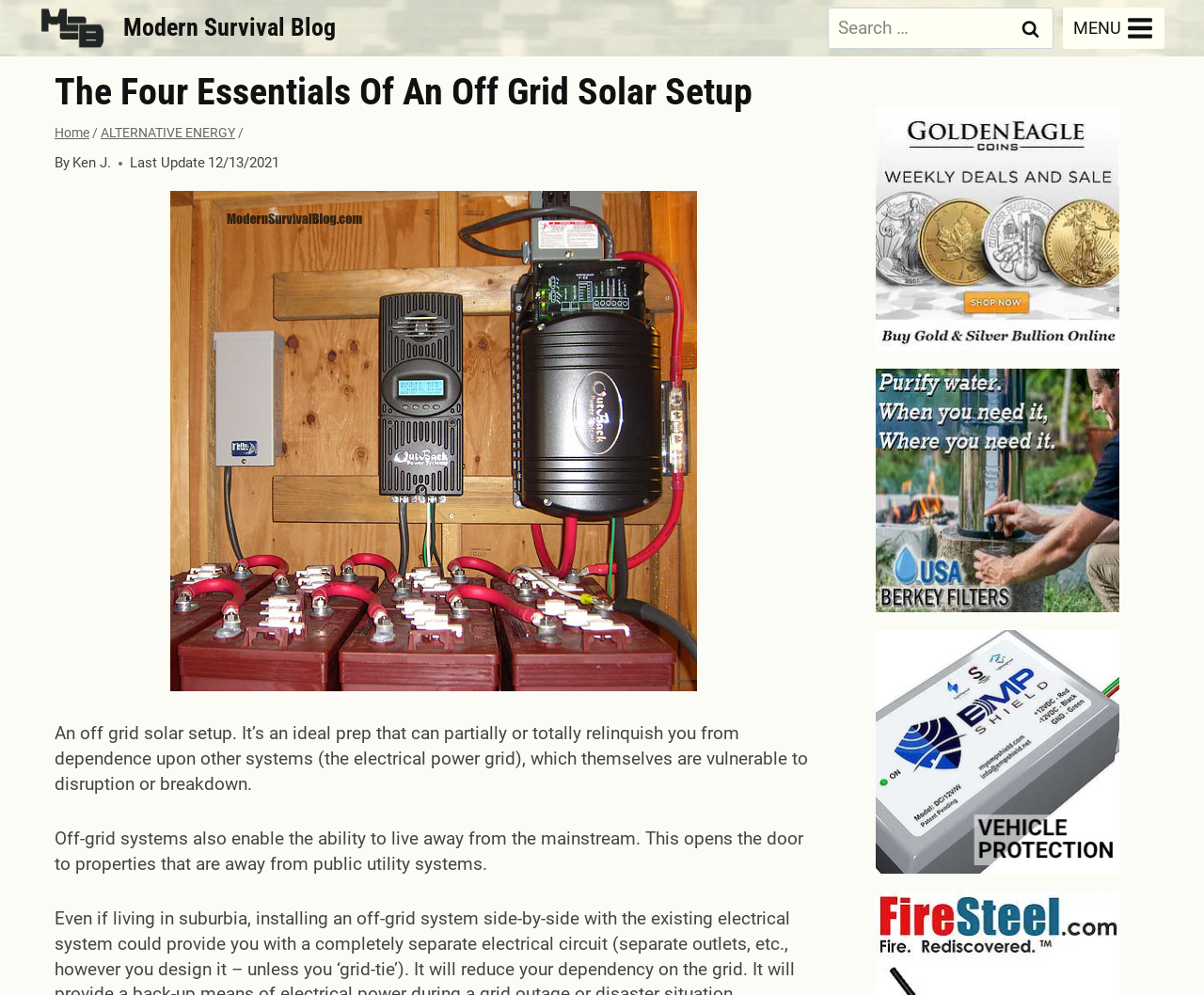Determine the bounding box coordinates of the clickable region to execute the instruction: "Toggle the menu". The coordinates should be four float numbers between 0 and 1, denoted as [left, top, right, bottom].

[0.883, 0.007, 0.967, 0.049]